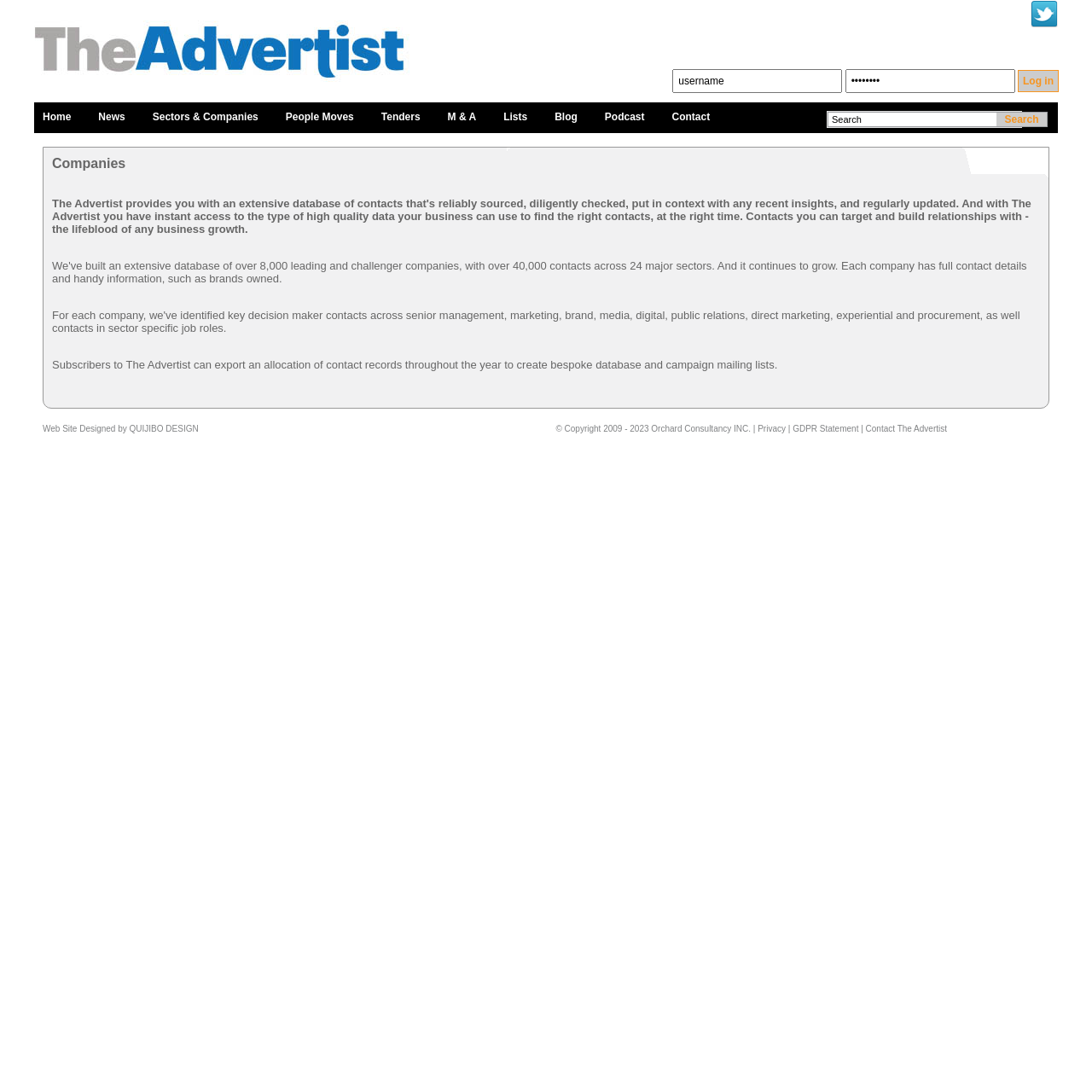Given the description parent_node: Home, predict the bounding box coordinates of the UI element. Ensure the coordinates are in the format (top-left x, top-left y, bottom-right x, bottom-right y) and all values are between 0 and 1.

[0.944, 0.0, 0.969, 0.025]